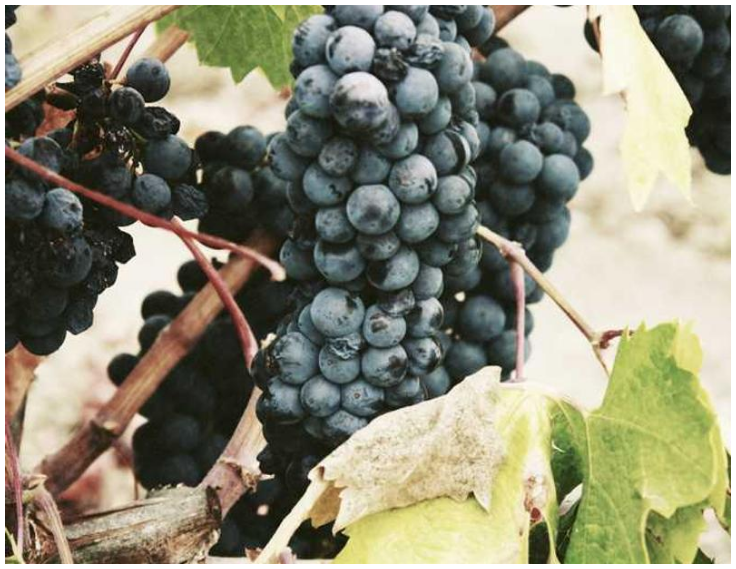What is implied by the scene?
Refer to the image and offer an in-depth and detailed answer to the question.

The caption suggests that the scene embodies the essence of a vineyard, implying a bountiful harvest and the potential for producing exquisite wines, which is reinforced by the ripeness and juiciness of the grapes.